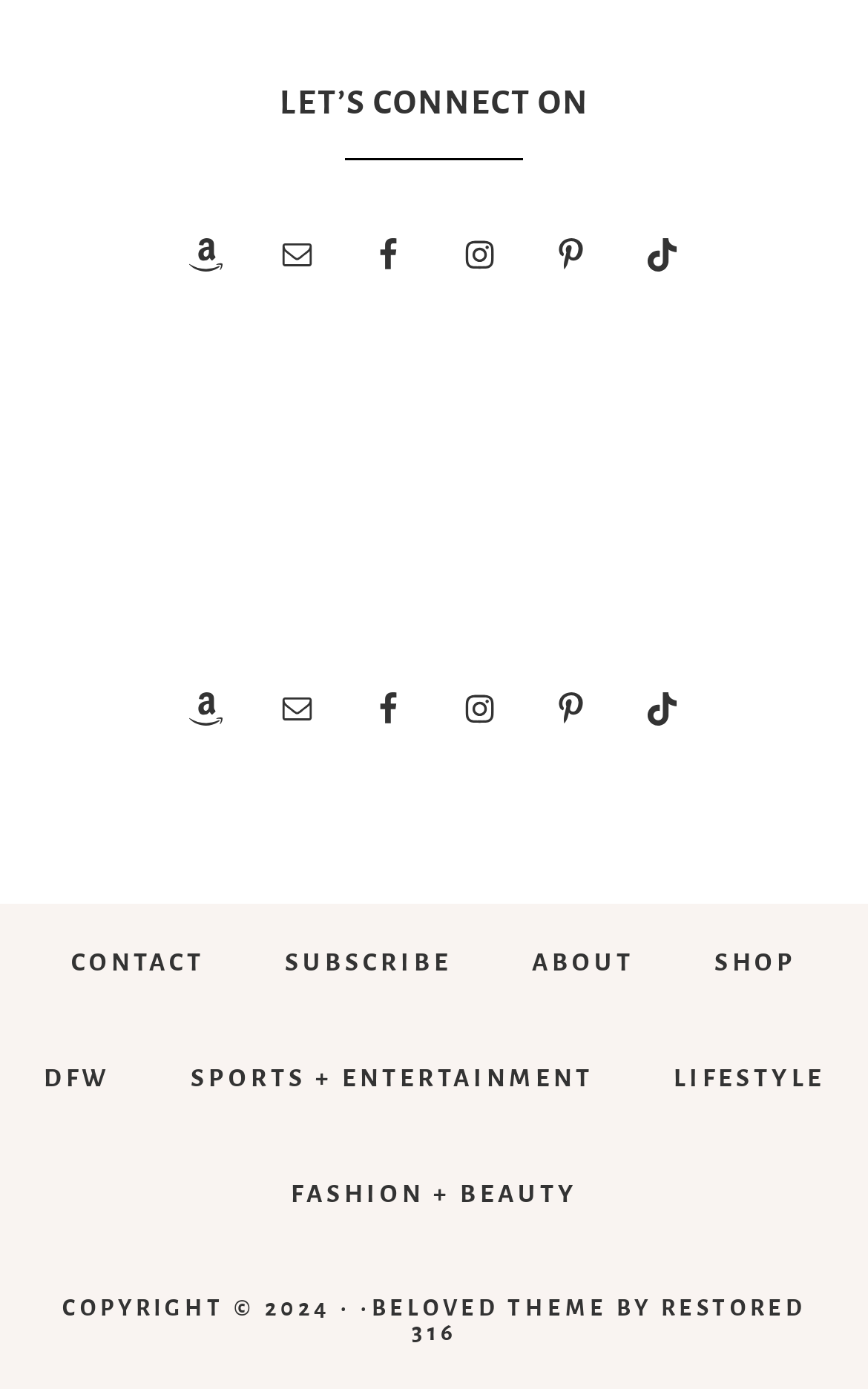Respond to the following query with just one word or a short phrase: 
How many categories are there in the middle section?

4